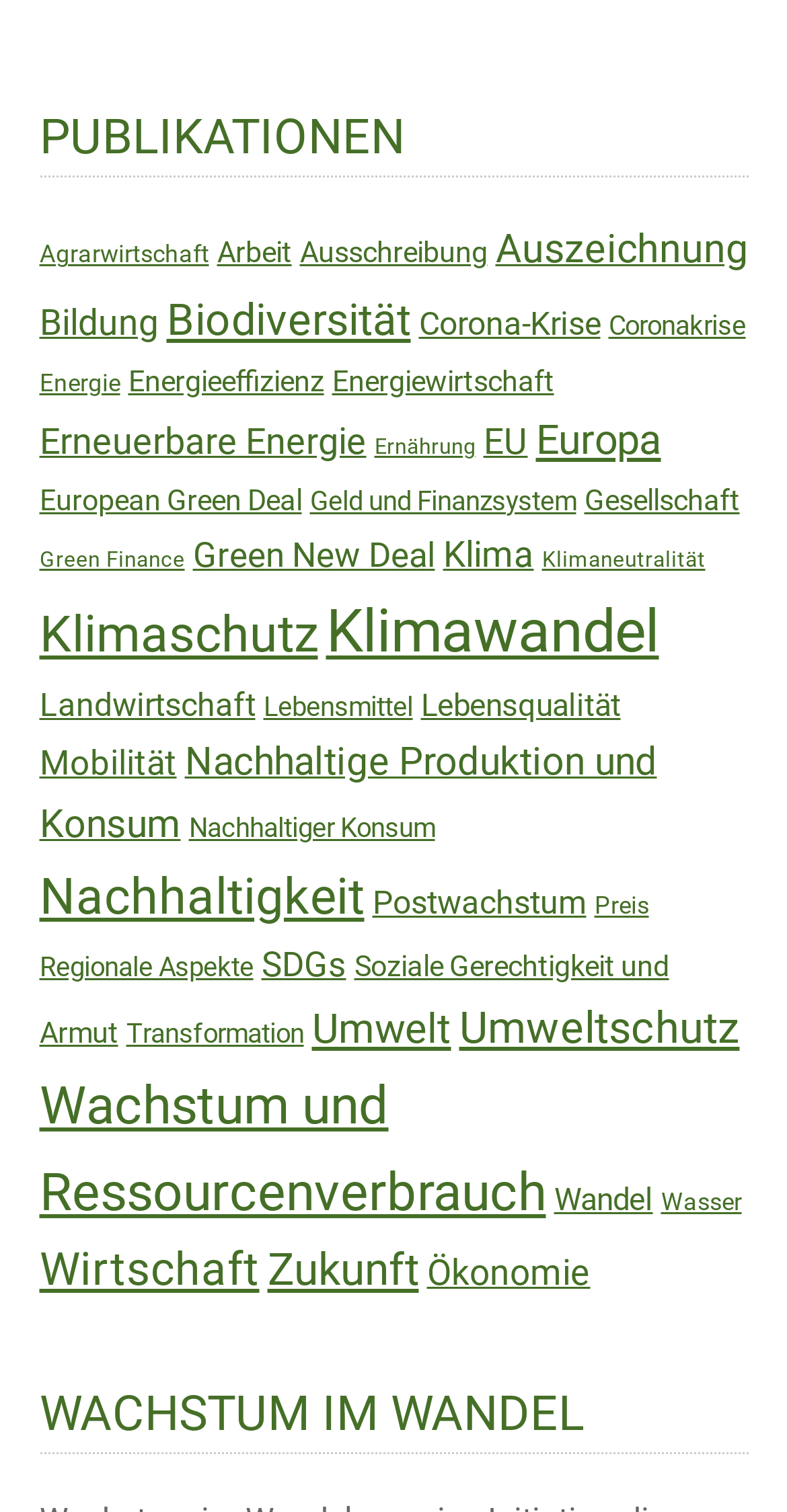Locate the bounding box coordinates of the area where you should click to accomplish the instruction: "Explore 'Nachhaltige Produktion und Konsum' topics".

[0.05, 0.489, 0.835, 0.56]